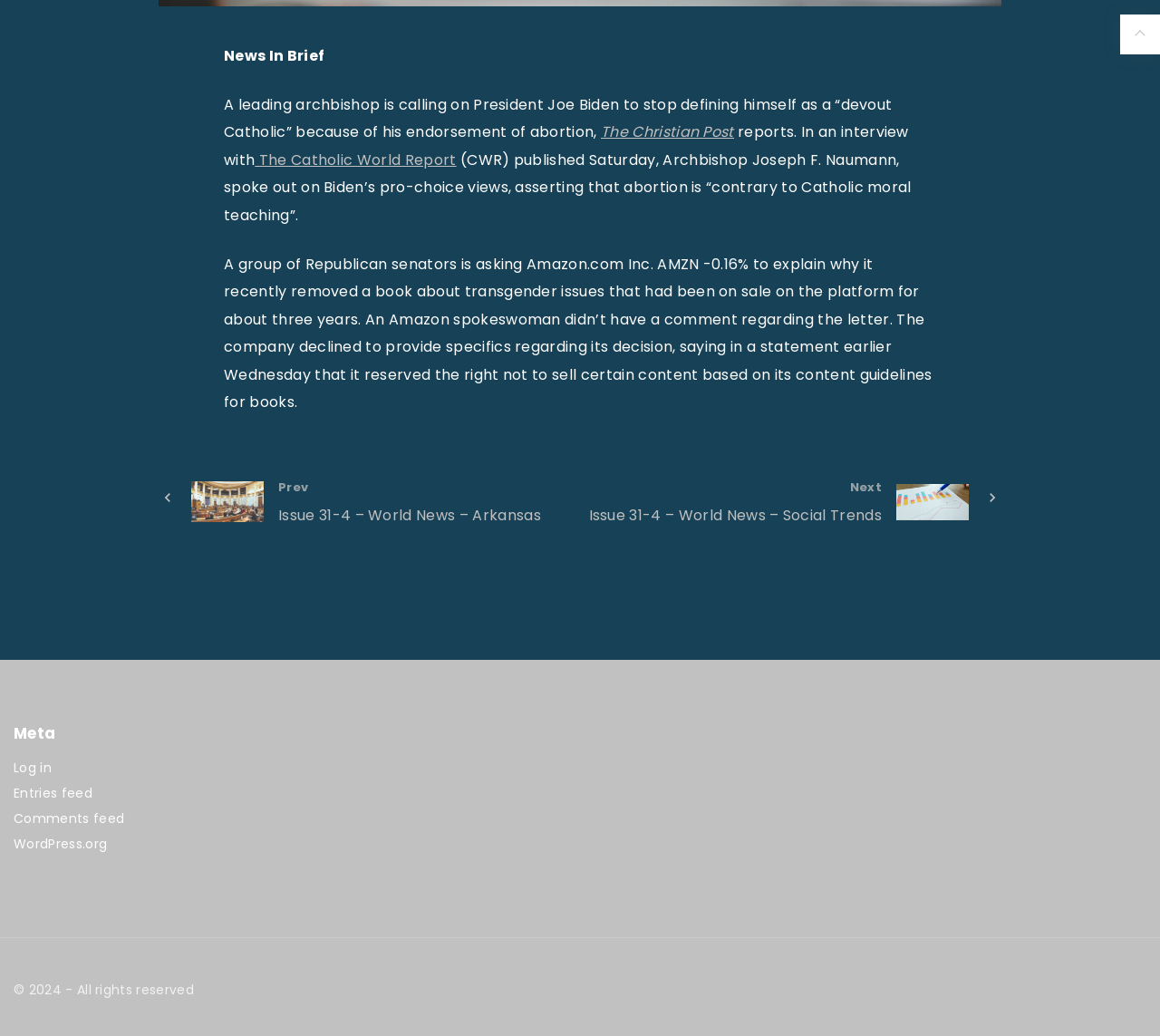Please give the bounding box coordinates of the area that should be clicked to fulfill the following instruction: "Read the news article from The Christian Post". The coordinates should be in the format of four float numbers from 0 to 1, i.e., [left, top, right, bottom].

[0.518, 0.118, 0.633, 0.138]